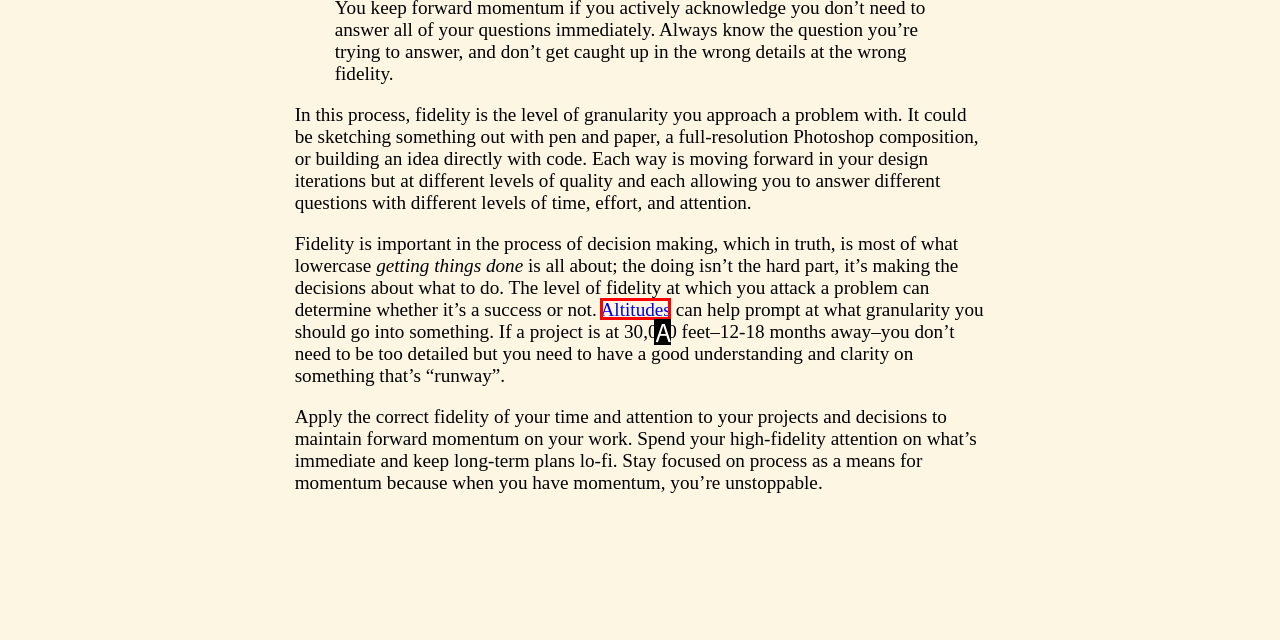Given the description: Altitudes, identify the HTML element that corresponds to it. Respond with the letter of the correct option.

A